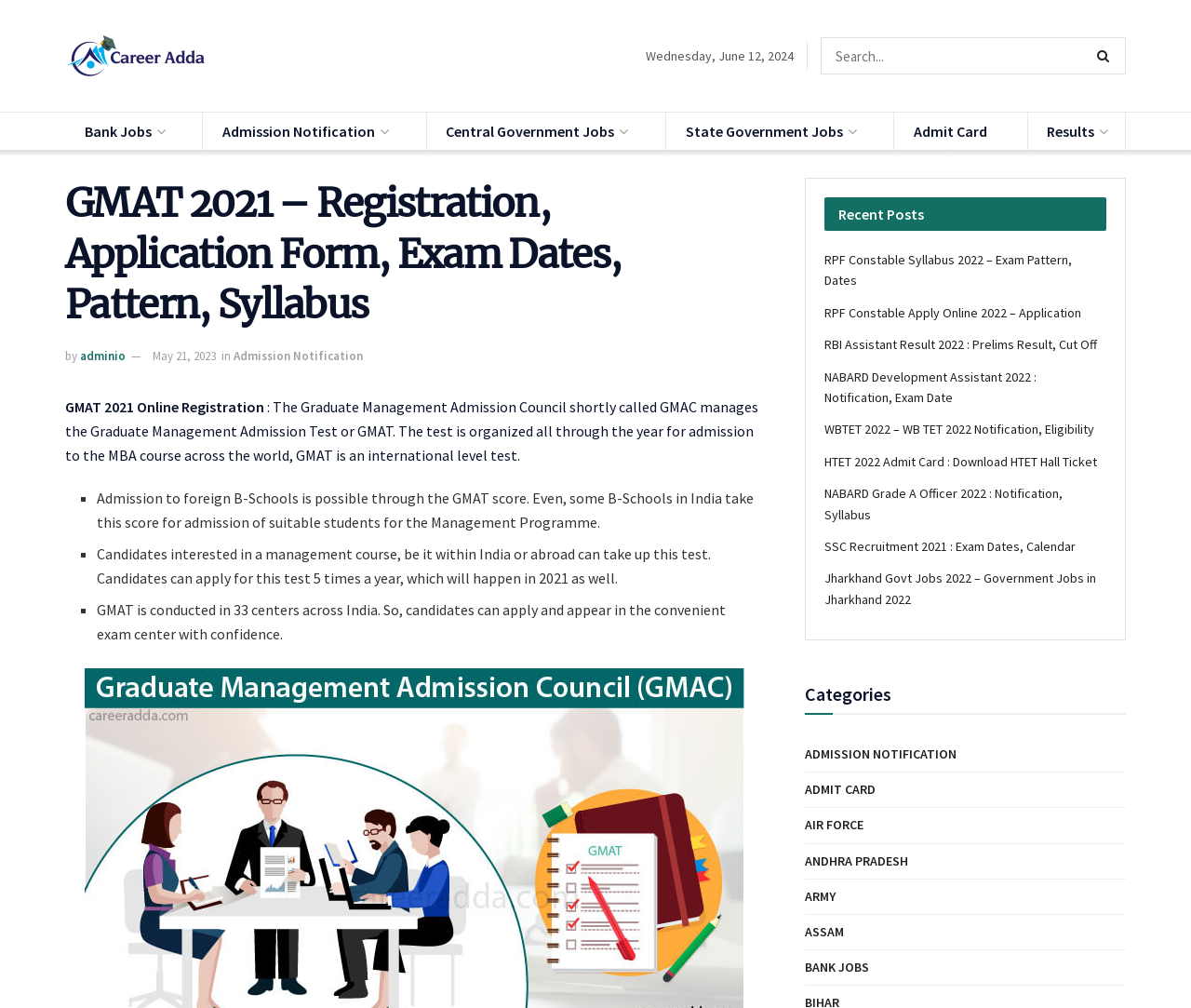Please locate the clickable area by providing the bounding box coordinates to follow this instruction: "Check recent posts".

[0.692, 0.196, 0.788, 0.229]